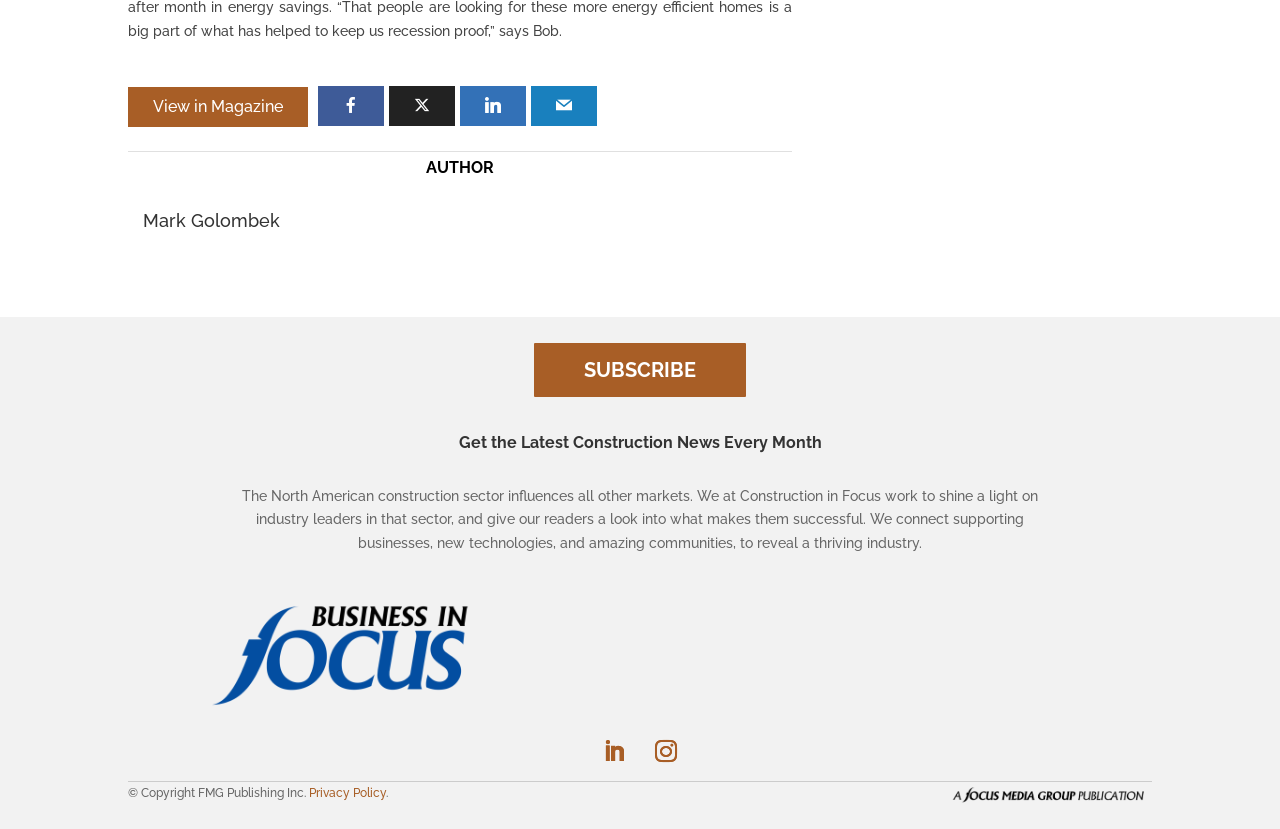What is the call-to-action for subscription?
Using the visual information from the image, give a one-word or short-phrase answer.

SUBSCRIBE